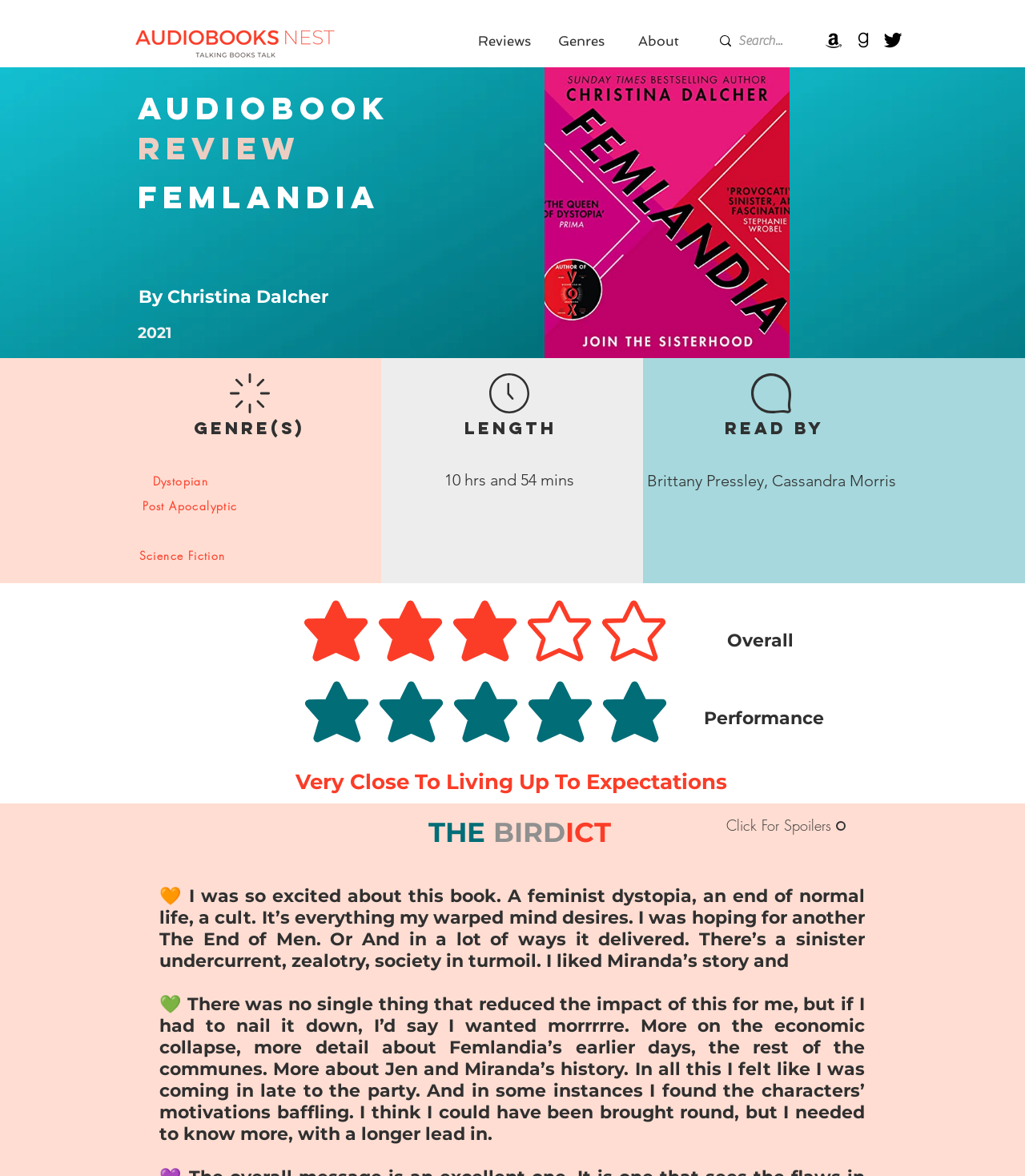Determine the bounding box coordinates of the clickable element necessary to fulfill the instruction: "Search for audiobooks". Provide the coordinates as four float numbers within the 0 to 1 range, i.e., [left, top, right, bottom].

[0.693, 0.012, 0.808, 0.057]